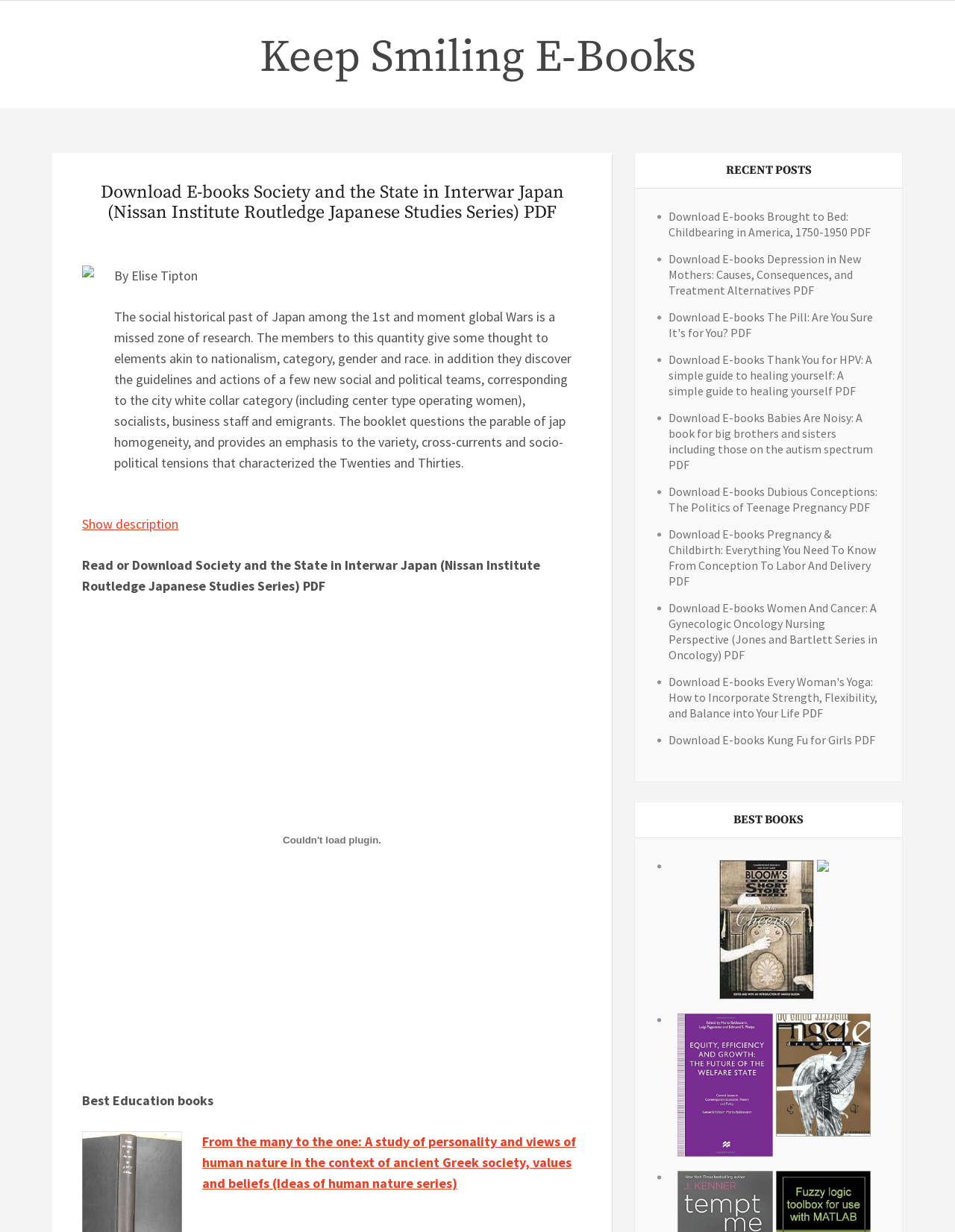Determine the bounding box of the UI element mentioned here: "Keep Smiling E-books". The coordinates must be in the format [left, top, right, bottom] with values ranging from 0 to 1.

[0.271, 0.024, 0.729, 0.07]